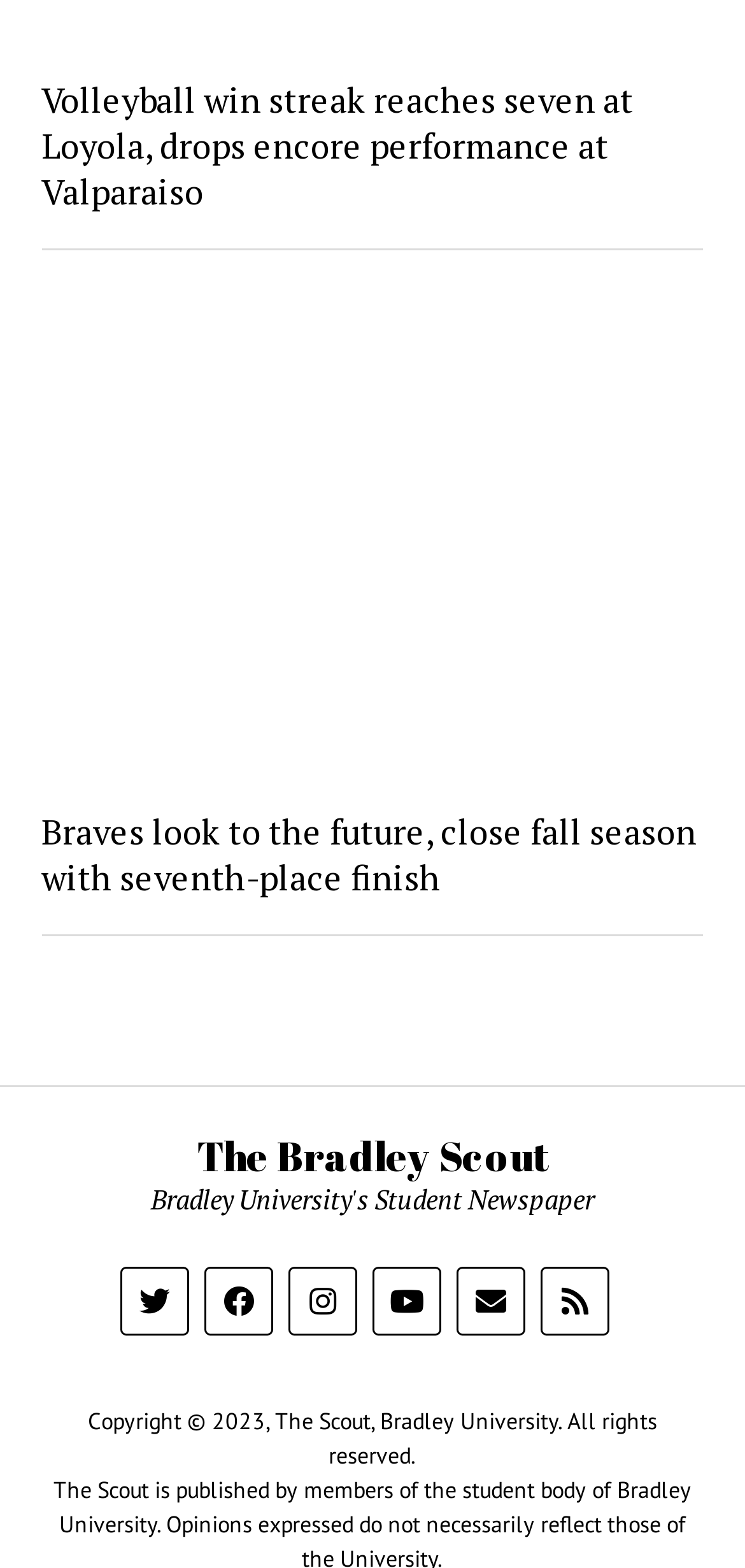Please identify the bounding box coordinates of the clickable area that will allow you to execute the instruction: "Watch videos on YouTube".

[0.523, 0.82, 0.569, 0.839]